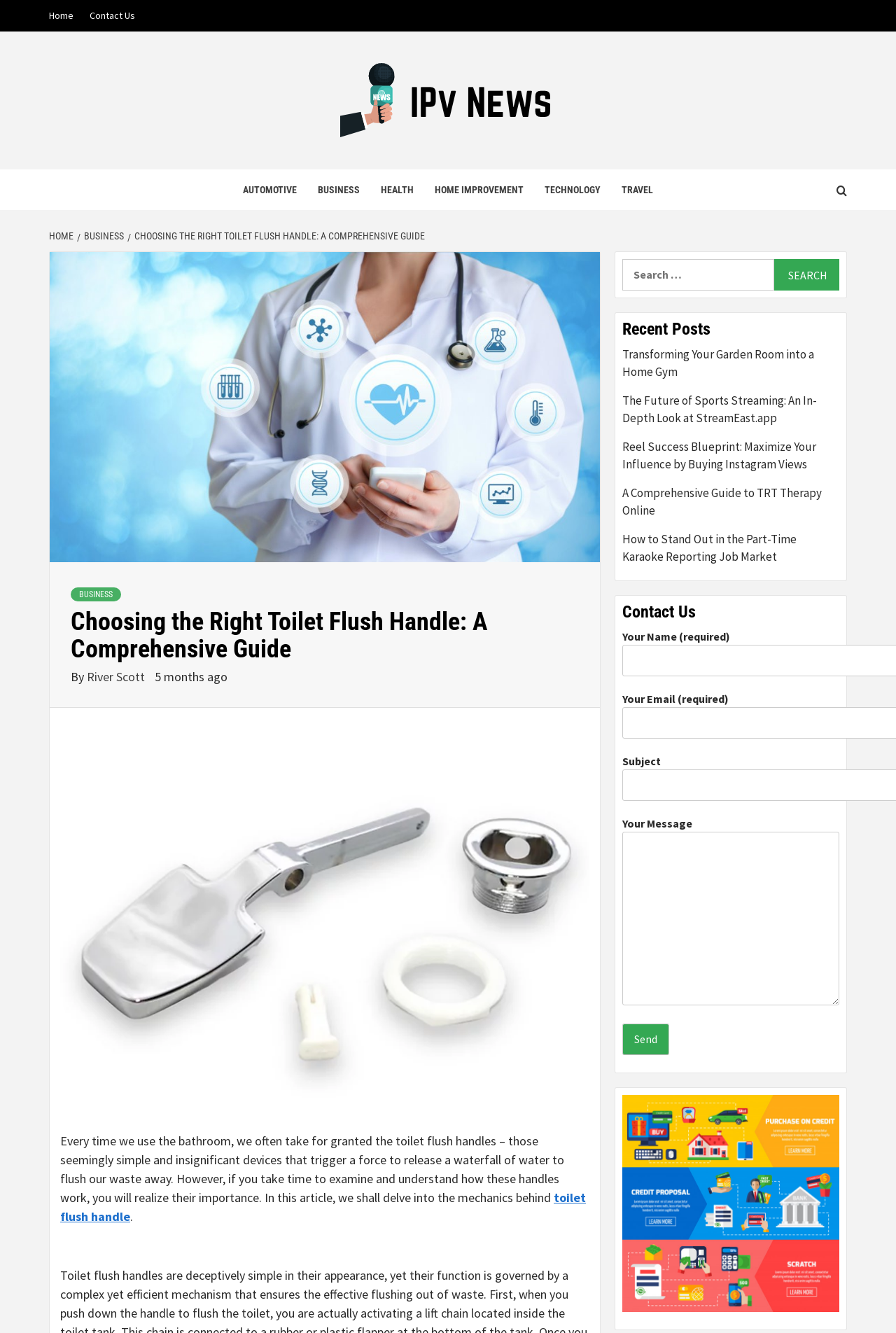Pinpoint the bounding box coordinates of the element you need to click to execute the following instruction: "Read the article 'Choosing the Right Toilet Flush Handle: A Comprehensive Guide'". The bounding box should be represented by four float numbers between 0 and 1, in the format [left, top, right, bottom].

[0.079, 0.456, 0.646, 0.498]